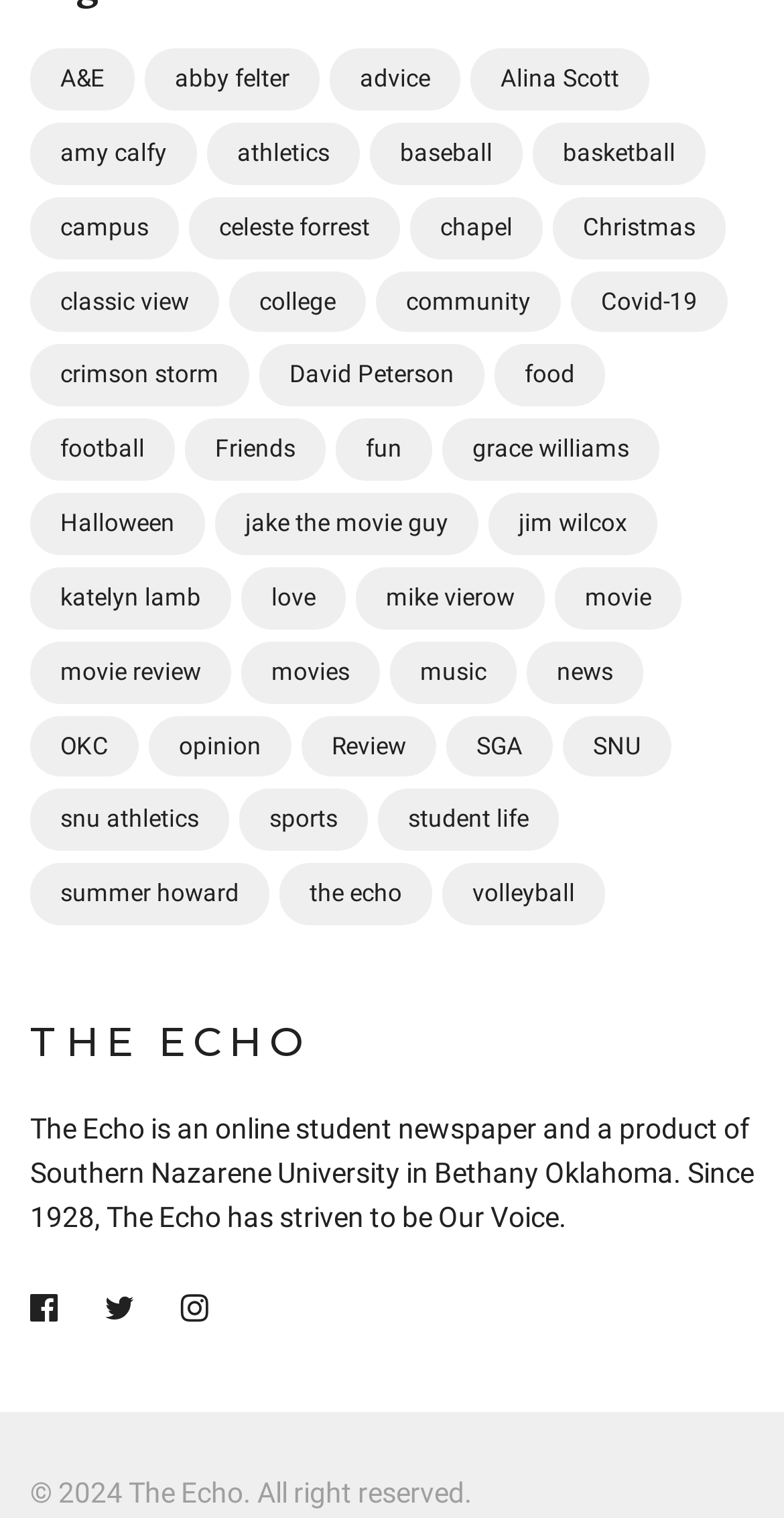Refer to the screenshot and give an in-depth answer to this question: What is the year of copyright for this webpage?

I found the StaticText element with ID 158, which contains the text '© 2024 The Echo. All right reserved.', indicating that the year of copyright for this webpage is 2024.